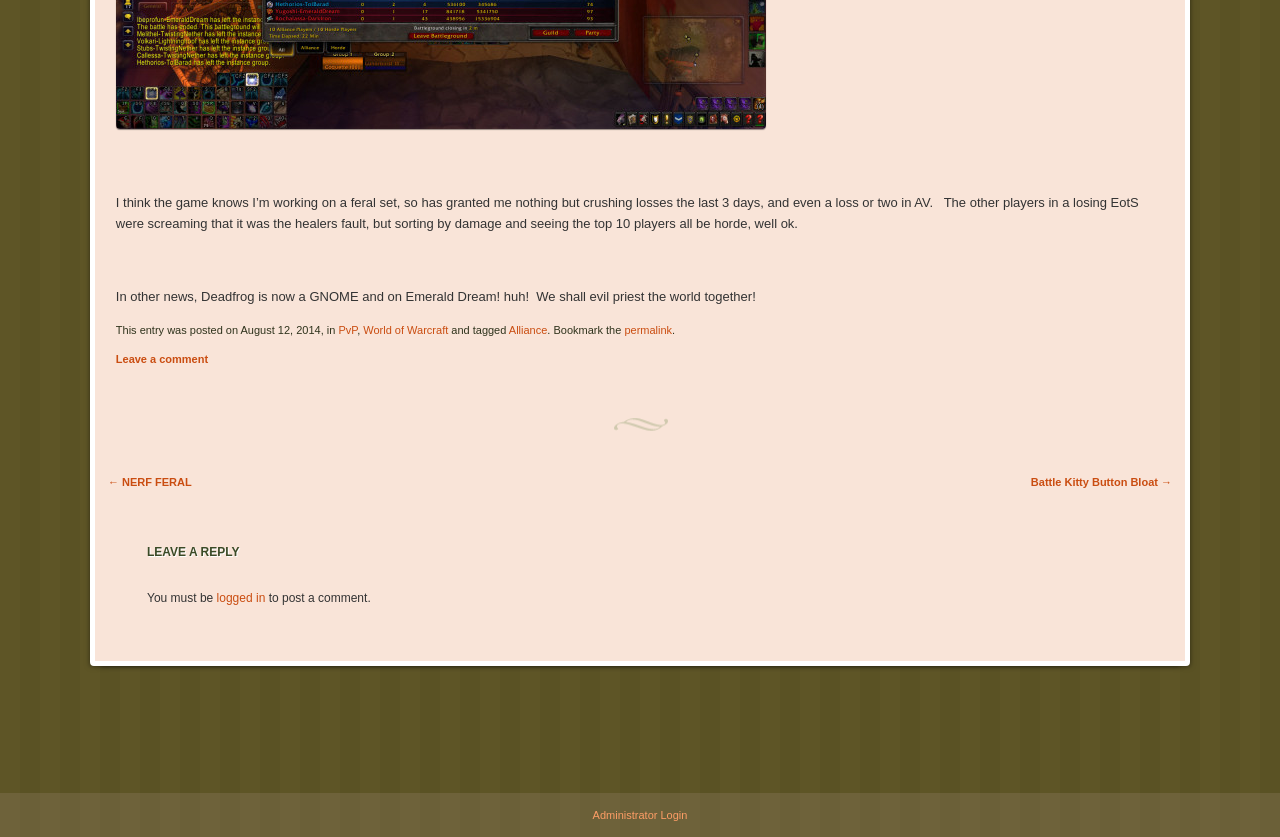Please find the bounding box for the following UI element description. Provide the coordinates in (top-left x, top-left y, bottom-right x, bottom-right y) format, with values between 0 and 1: Alliance

[0.398, 0.387, 0.428, 0.401]